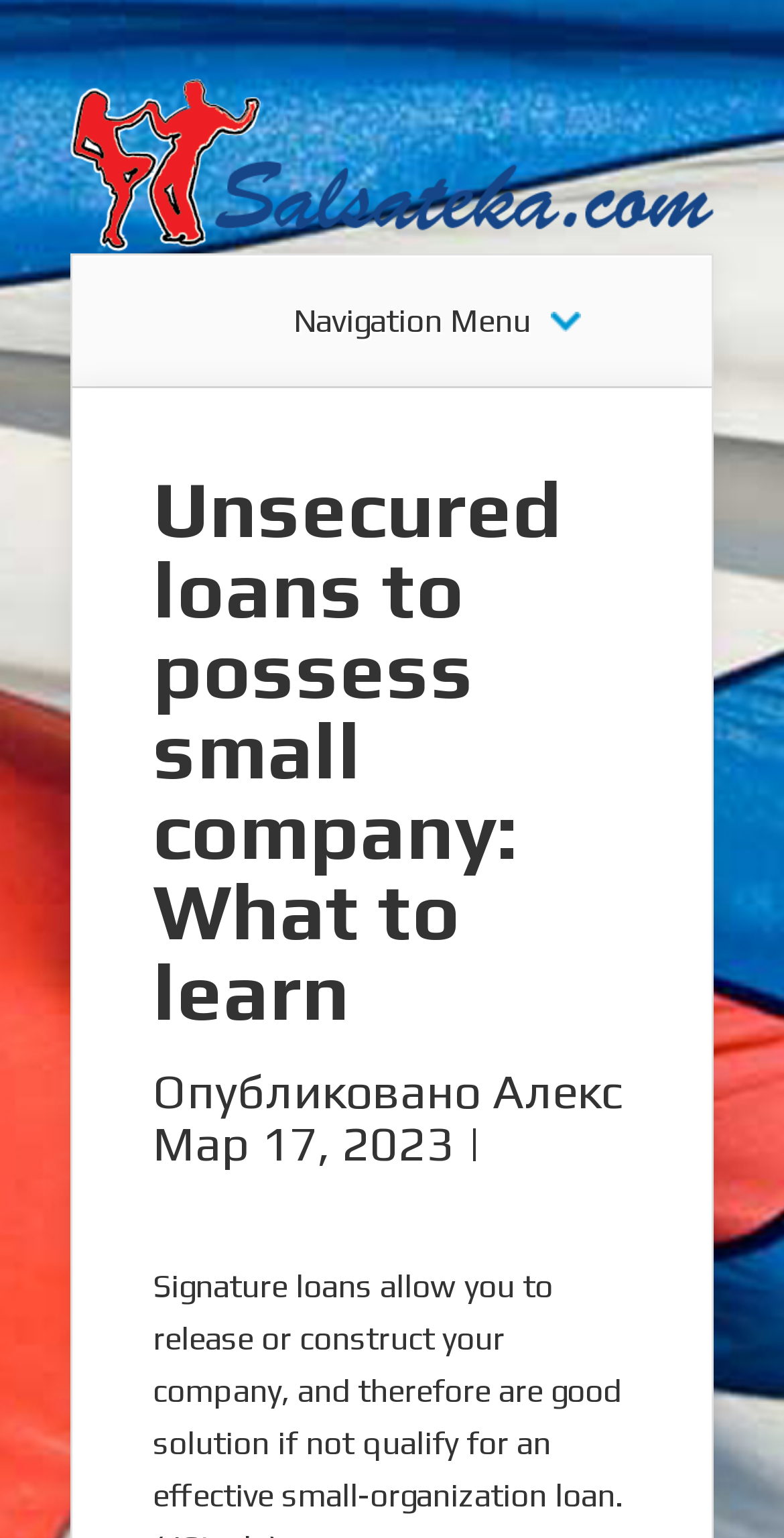Locate the bounding box coordinates of the UI element described by: "Алекс". The bounding box coordinates should consist of four float numbers between 0 and 1, i.e., [left, top, right, bottom].

[0.628, 0.692, 0.795, 0.727]